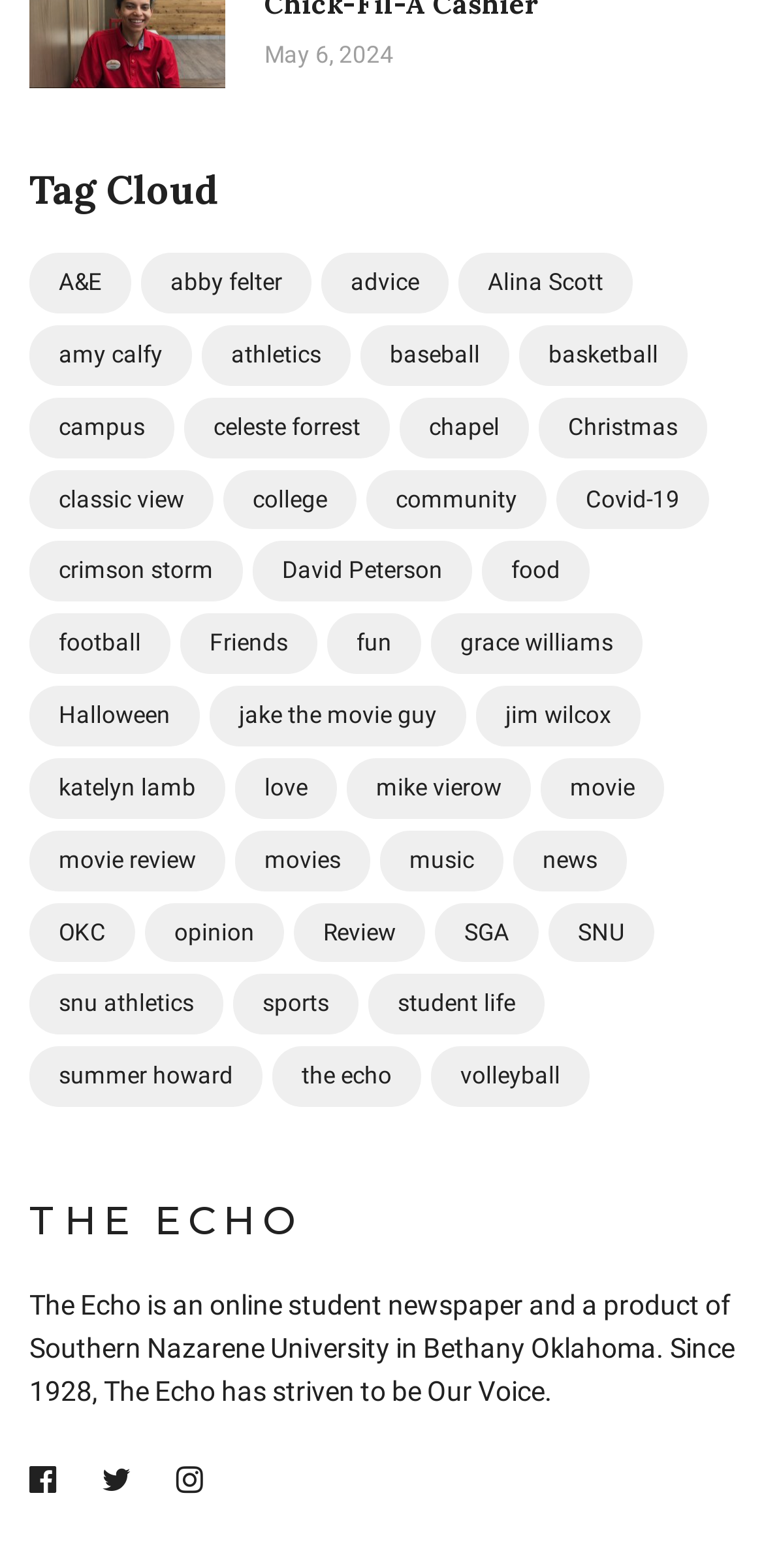Provide the bounding box coordinates of the UI element that matches the description: "anagha".

None